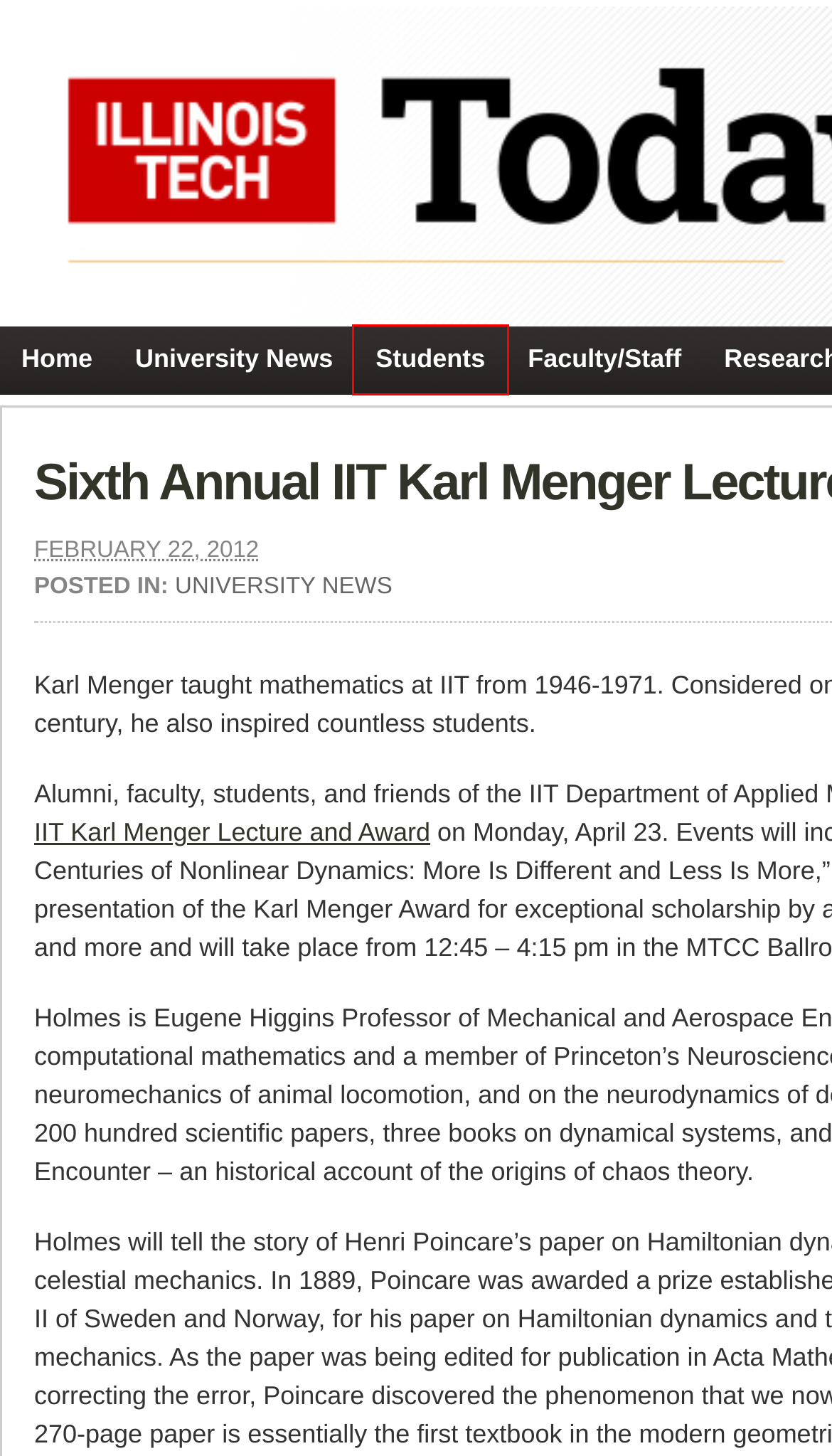Evaluate the webpage screenshot and identify the element within the red bounding box. Select the webpage description that best fits the new webpage after clicking the highlighted element. Here are the candidates:
A. Illinois Tech Today | Department of Applied Mathematics
B. Illinois Tech | Illinois Institute of Technology
C. Illinois Tech Today | Faculty/Staff
D. Illinois Tech Today | Students
E. Illinois Tech Today | News and Information for Illinois Institute of Technology
F. Illinois Tech Today | University News
G. Illinois Tech Today | IIT Karl Menger Lecture and Award
H. Illinois Tech Today | College of Science and Letters

D